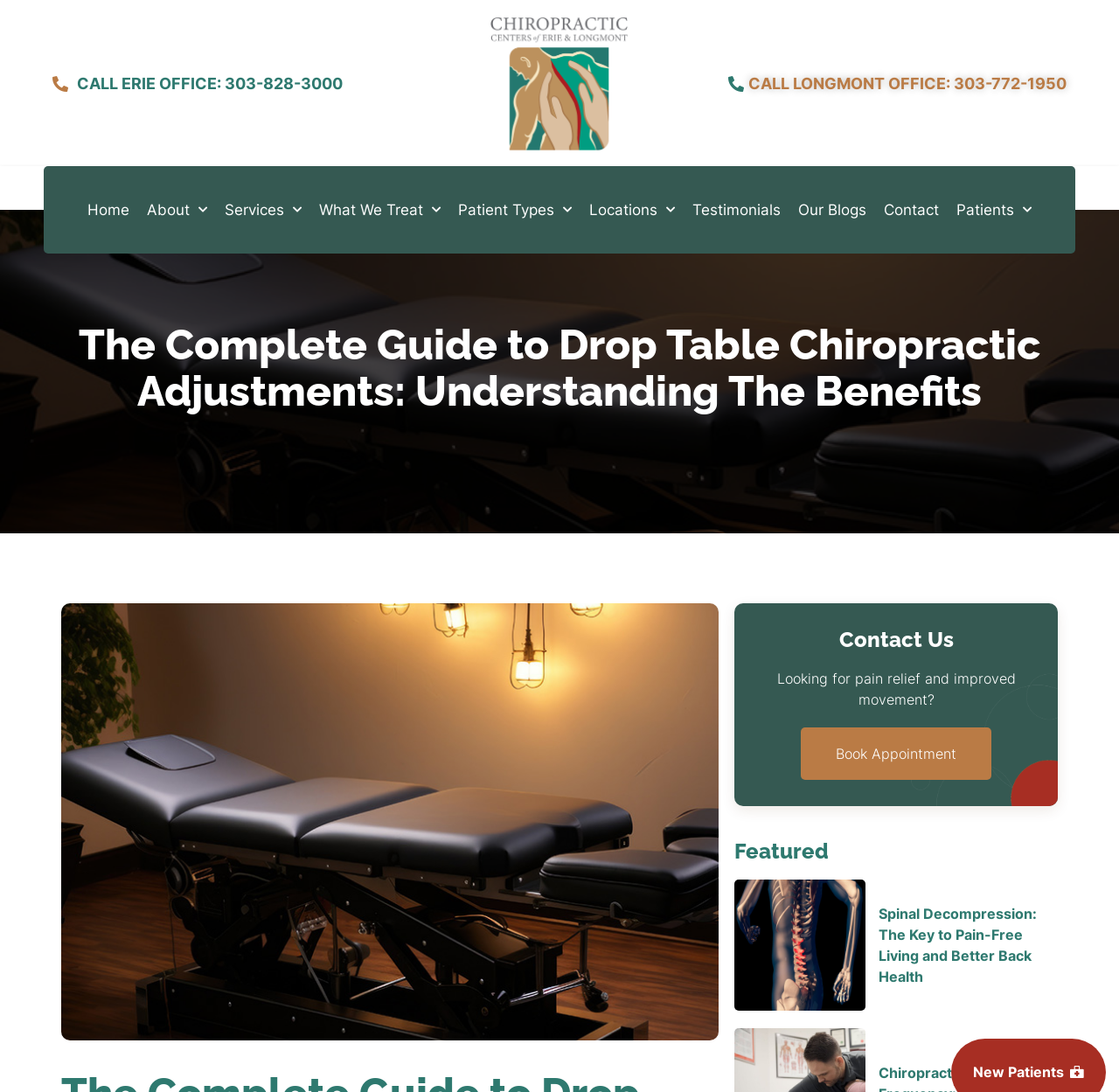How many navigation links are at the top of the page?
From the screenshot, provide a brief answer in one word or phrase.

9